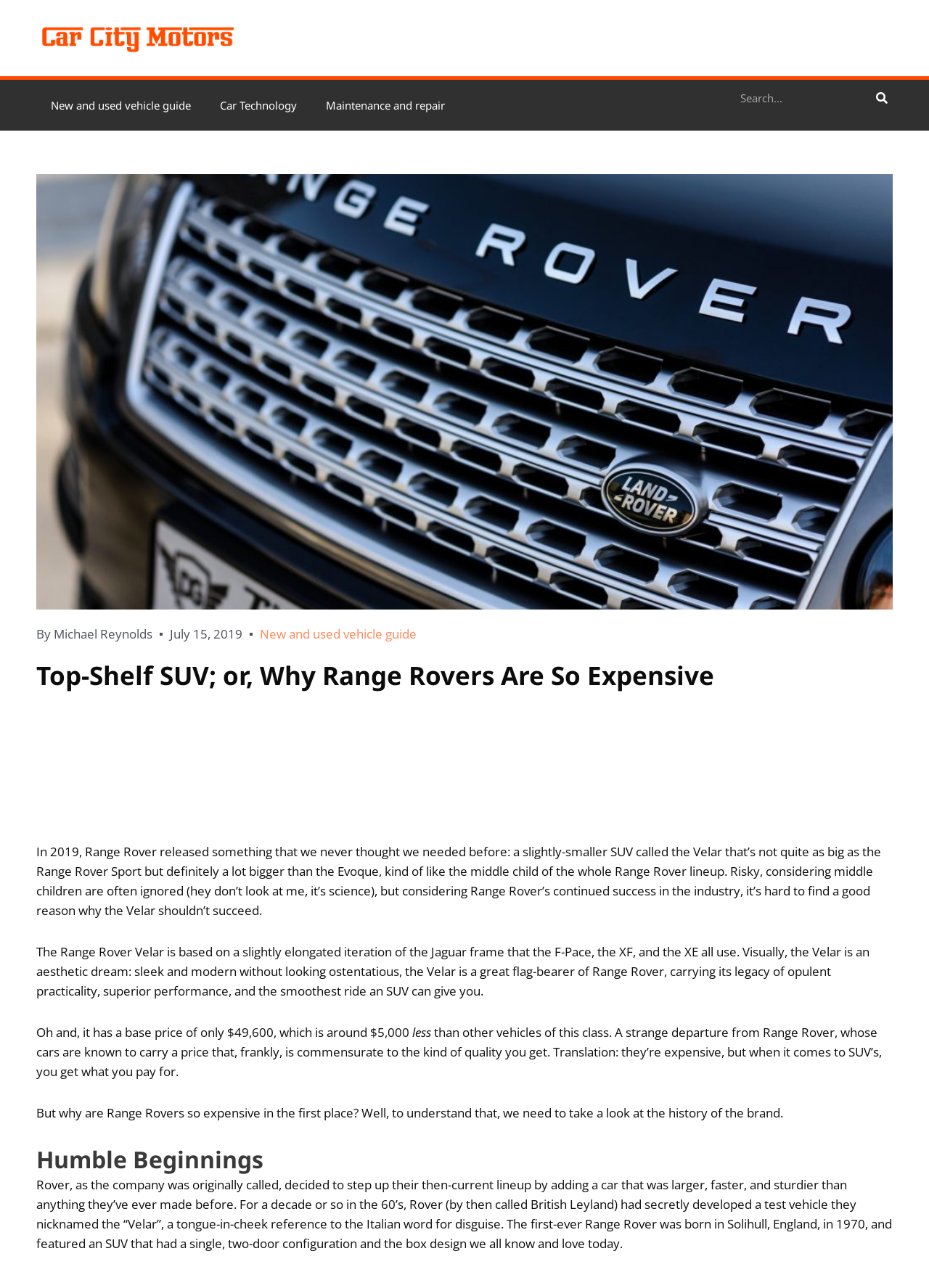Given the element description Systemic Risk/Financial Crises, specify the bounding box coordinates of the corresponding UI element in the format (top-left x, top-left y, bottom-right x, bottom-right y). All values must be between 0 and 1.

None